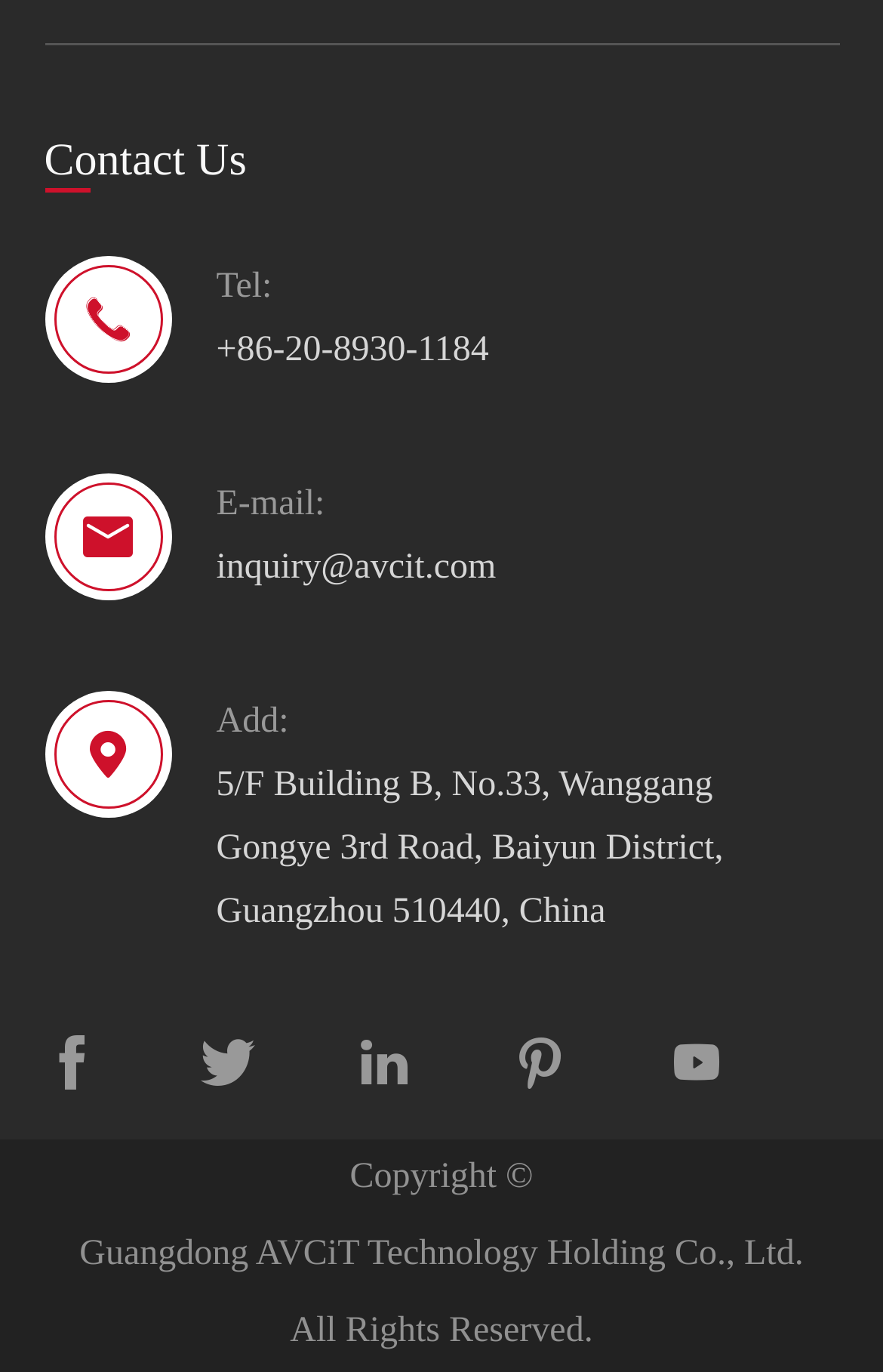Please locate the bounding box coordinates for the element that should be clicked to achieve the following instruction: "View company address". Ensure the coordinates are given as four float numbers between 0 and 1, i.e., [left, top, right, bottom].

[0.245, 0.558, 0.819, 0.678]